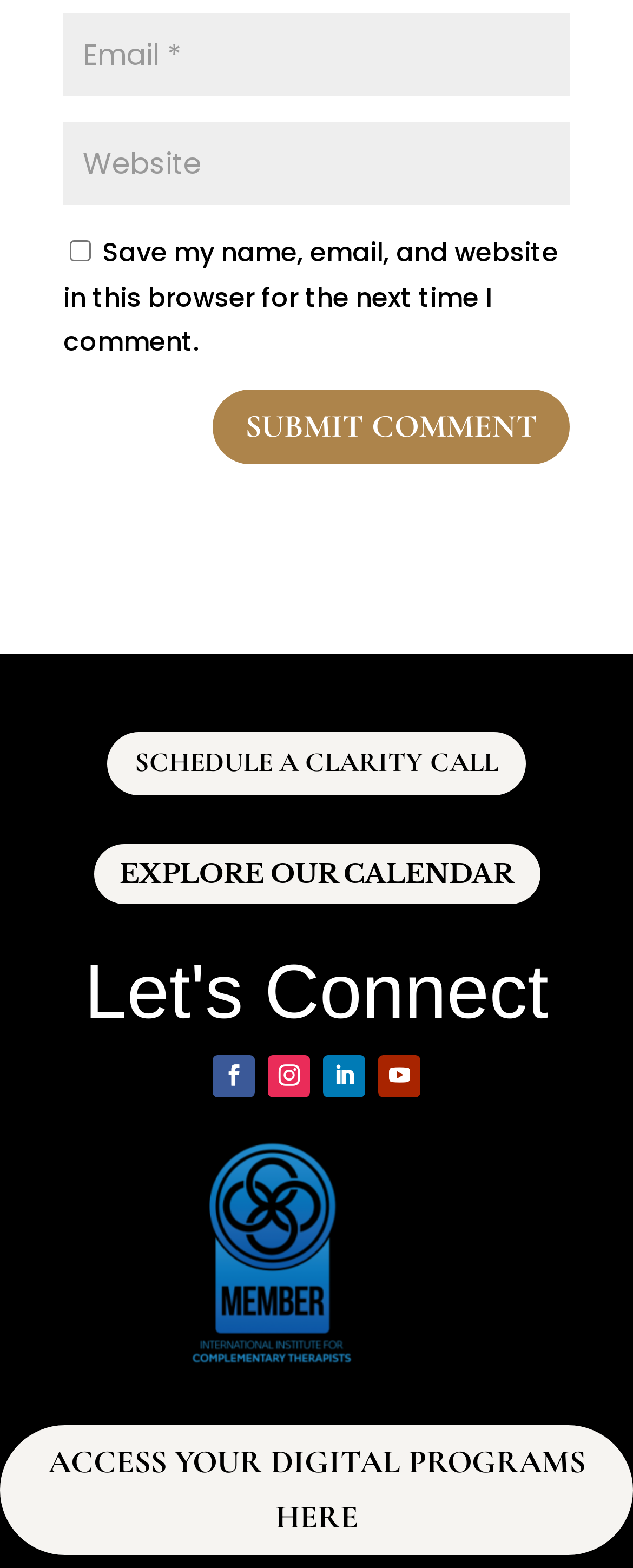What is the purpose of the first textbox?
Please provide a single word or phrase as your answer based on the screenshot.

Enter email